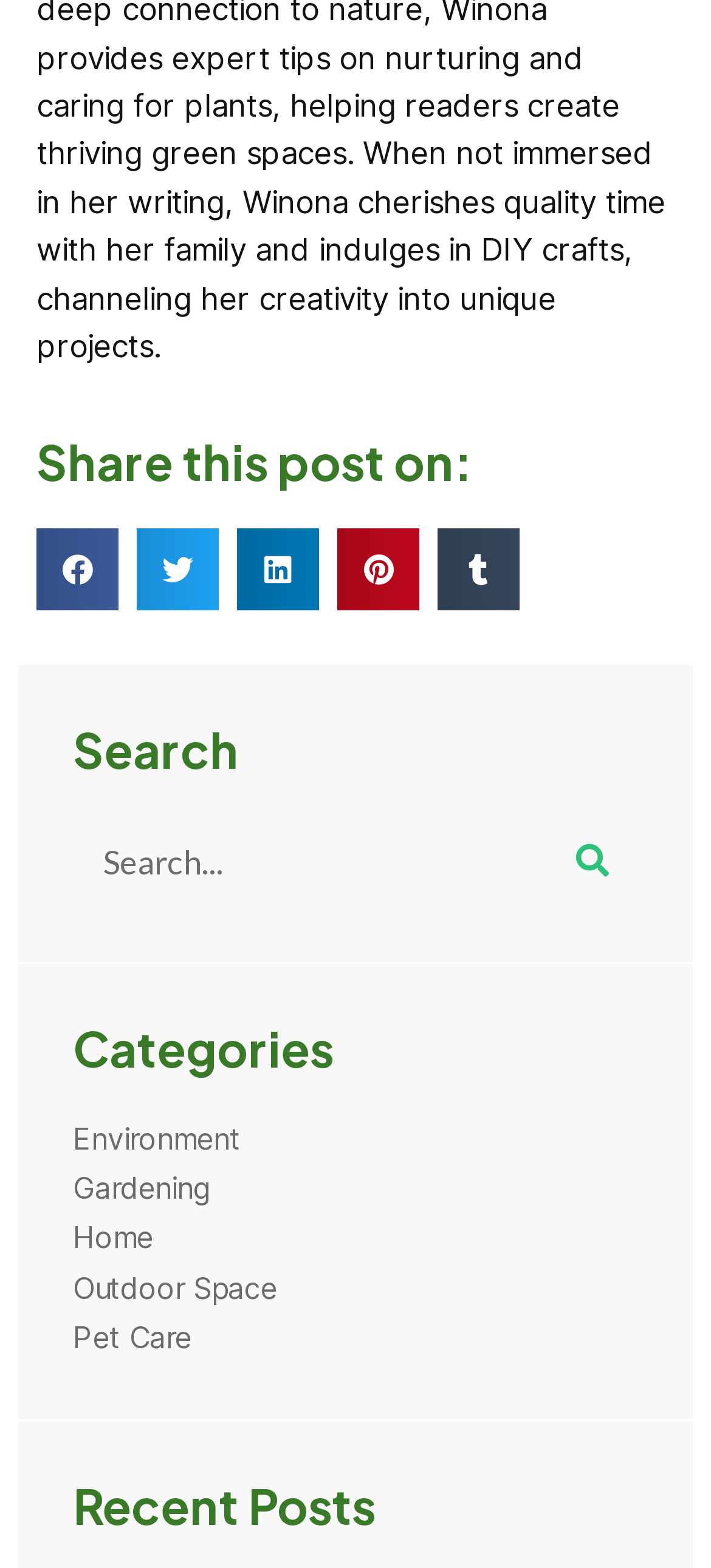What social media platforms can you share this post on?
Please respond to the question with a detailed and well-explained answer.

The webpage has a section labeled 'Share this post on:' with buttons for sharing on Facebook, Twitter, LinkedIn, Pinterest, and Tumblr, indicating that users can share the post on these social media platforms.